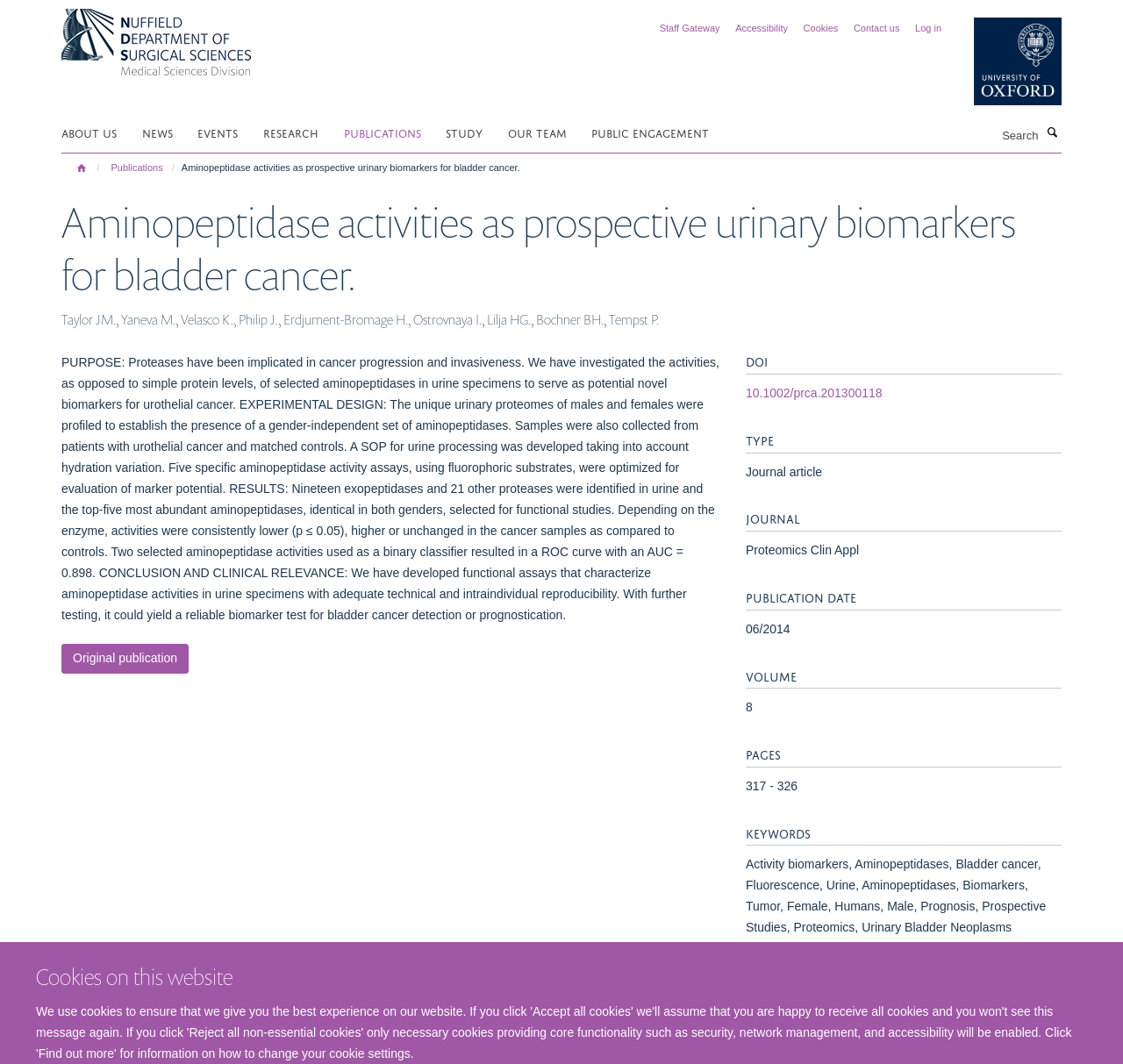Identify the bounding box coordinates of the clickable section necessary to follow the following instruction: "Search for publications". The coordinates should be presented as four float numbers from 0 to 1, i.e., [left, top, right, bottom].

[0.816, 0.115, 0.849, 0.127]